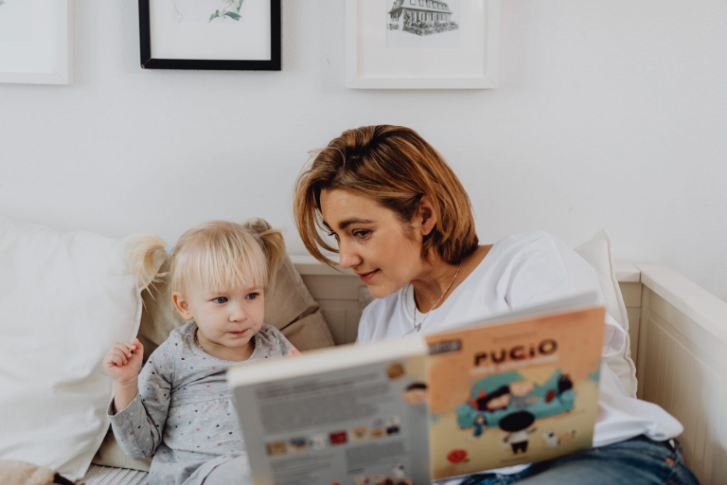Answer briefly with one word or phrase:
What is the color of the couch?

Light-colored